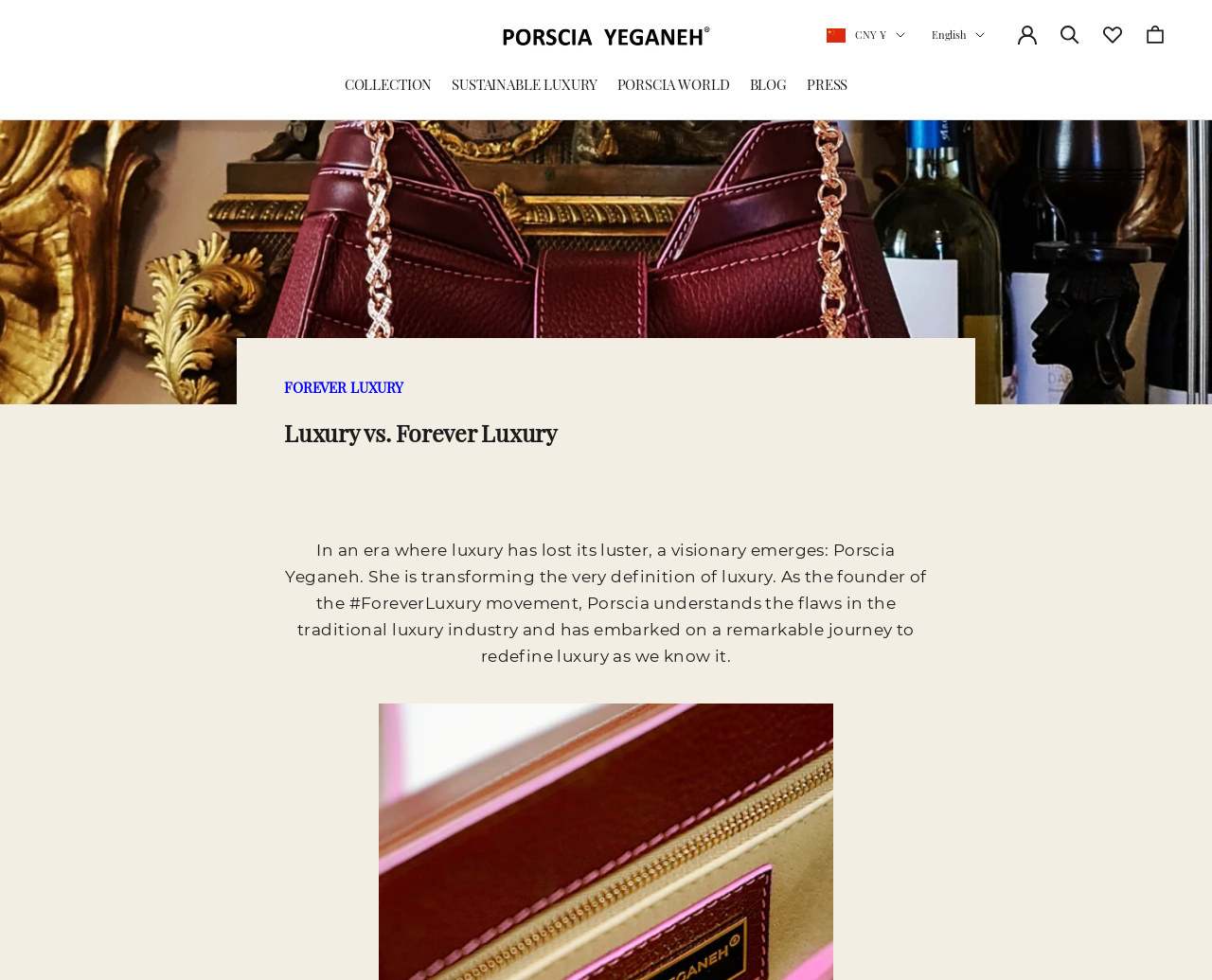Please specify the bounding box coordinates in the format (top-left x, top-left y, bottom-right x, bottom-right y), with all values as floating point numbers between 0 and 1. Identify the bounding box of the UI element described by: Stay connected

None